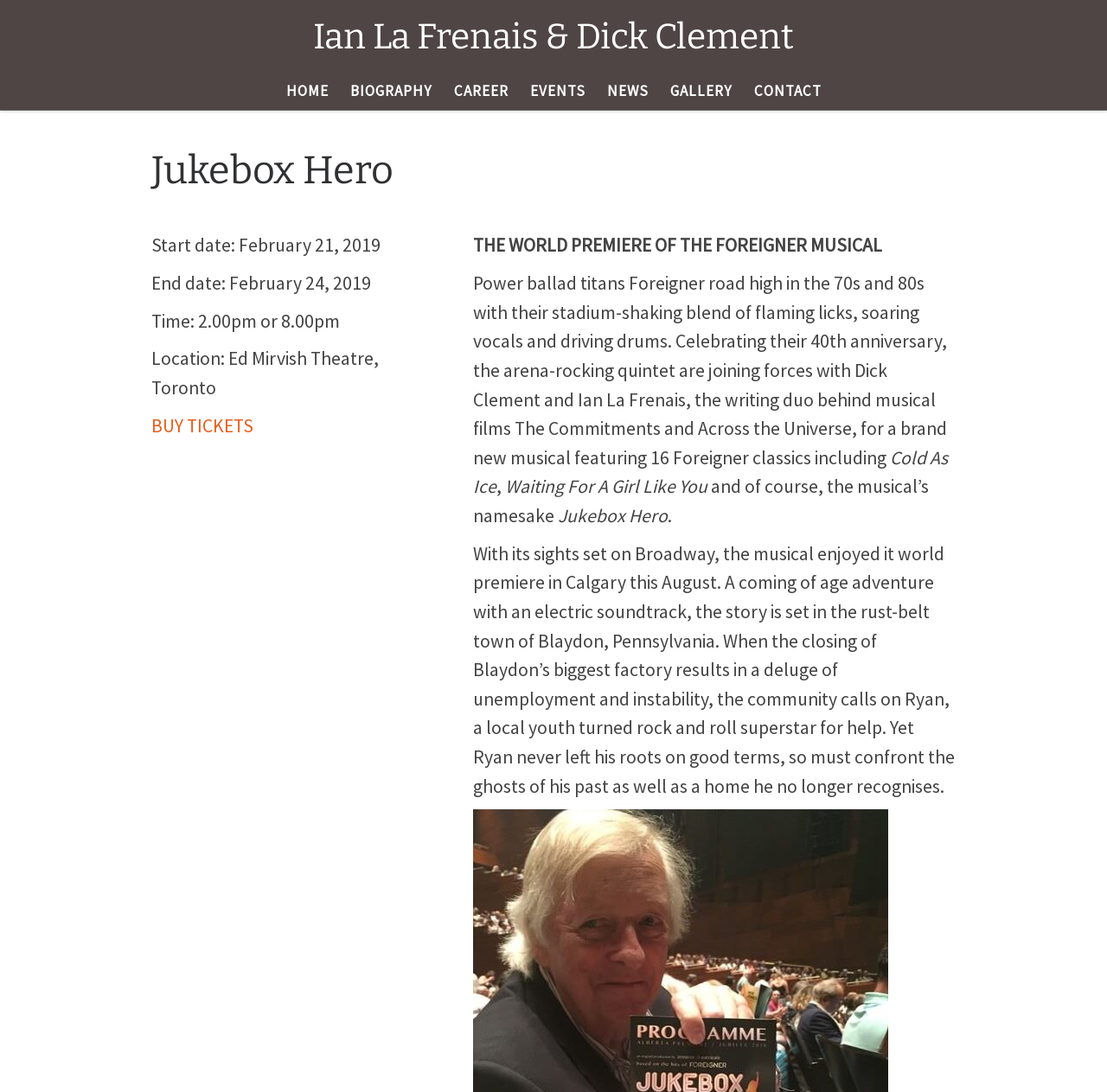What is the start date of the event?
Refer to the image and give a detailed answer to the query.

The question asks for the start date of the event, which can be found in the section that contains the details of the event. The section contains the text 'Start date: February 21, 2019' which provides the answer to the question.